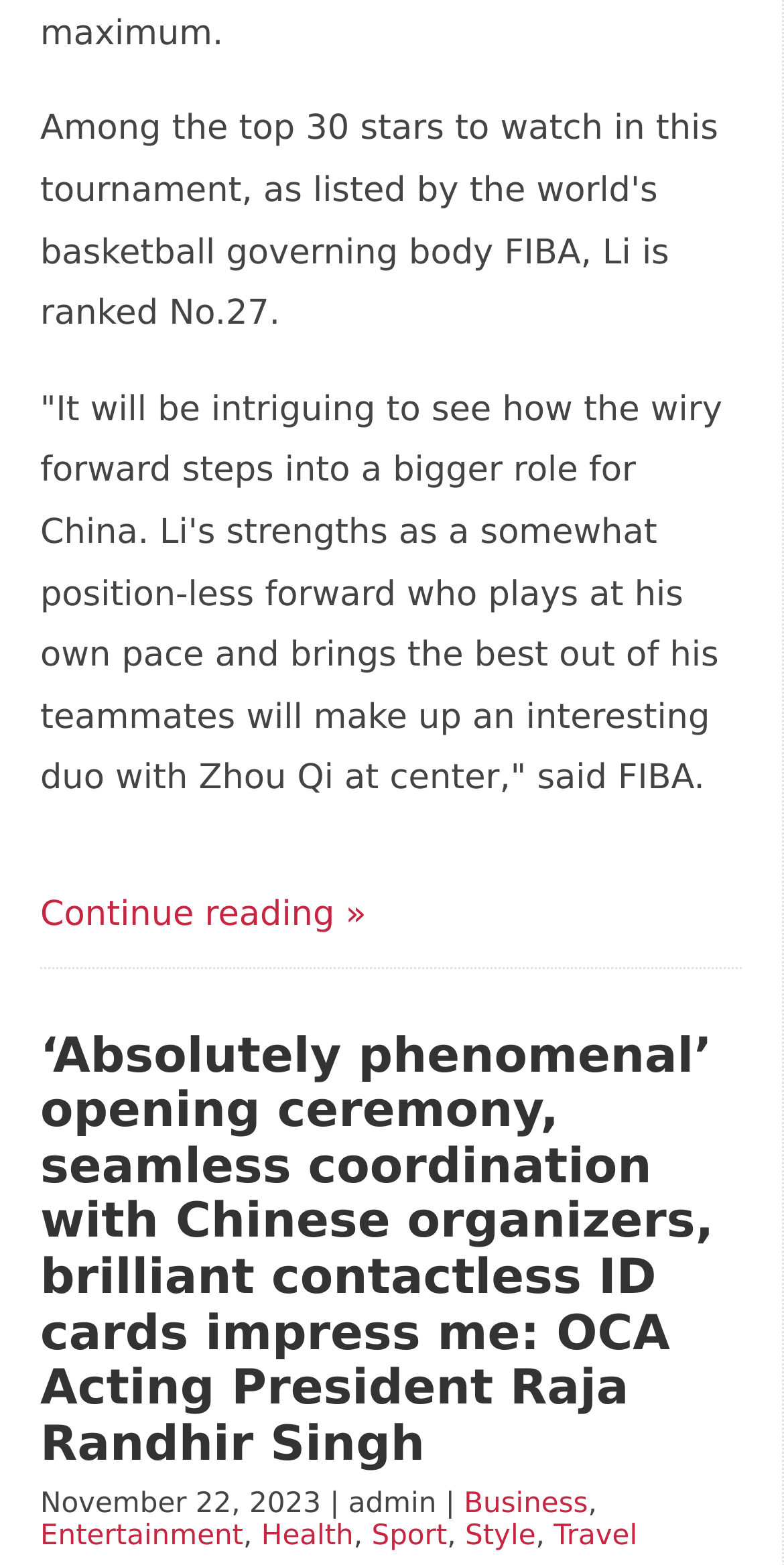For the following element description, predict the bounding box coordinates in the format (top-left x, top-left y, bottom-right x, bottom-right y). All values should be floating point numbers between 0 and 1. Description: Entertainment

[0.051, 0.972, 0.31, 0.992]